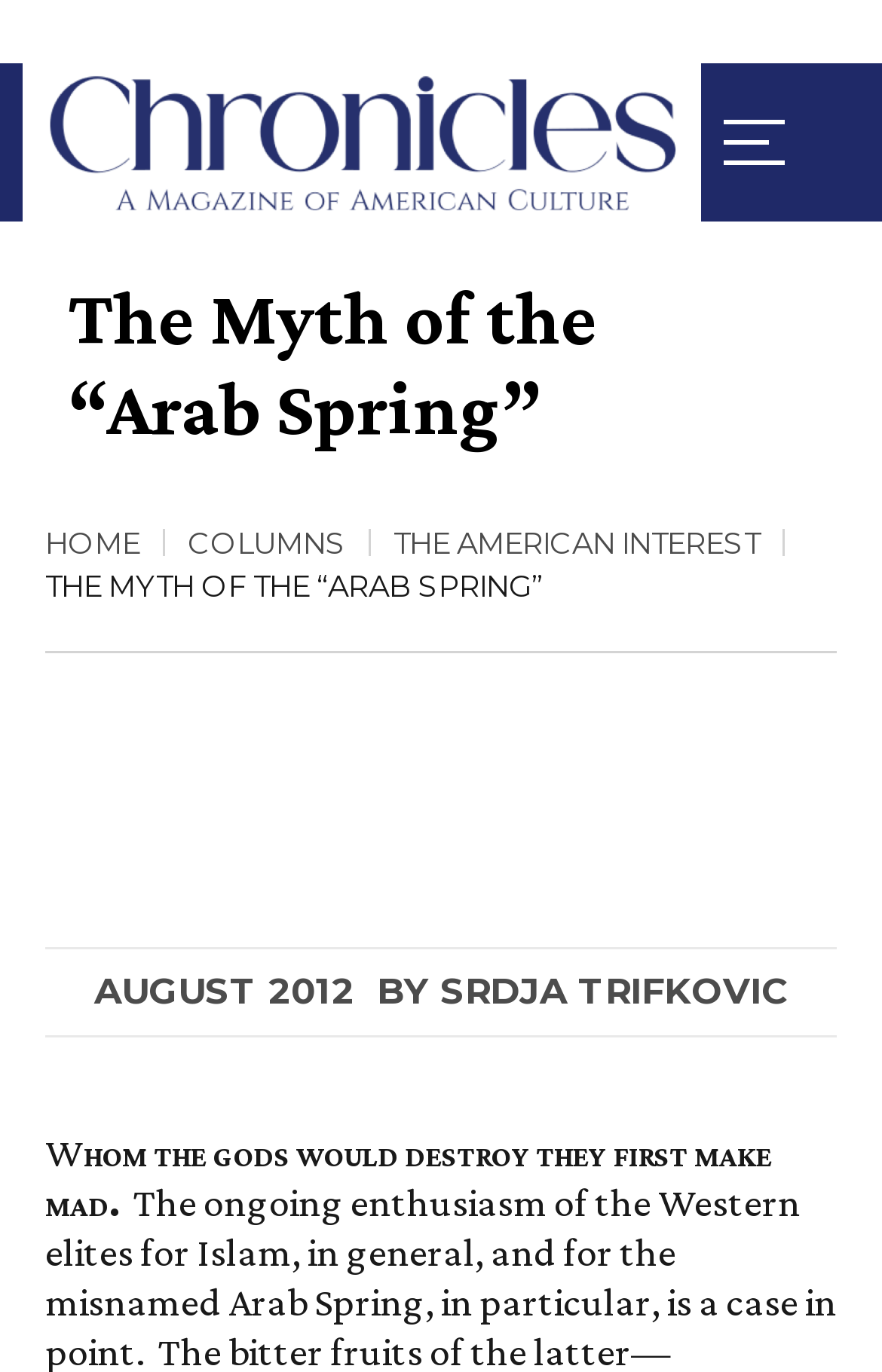Identify the bounding box of the HTML element described as: "Dropdown Menu".

[0.795, 0.086, 0.915, 0.119]